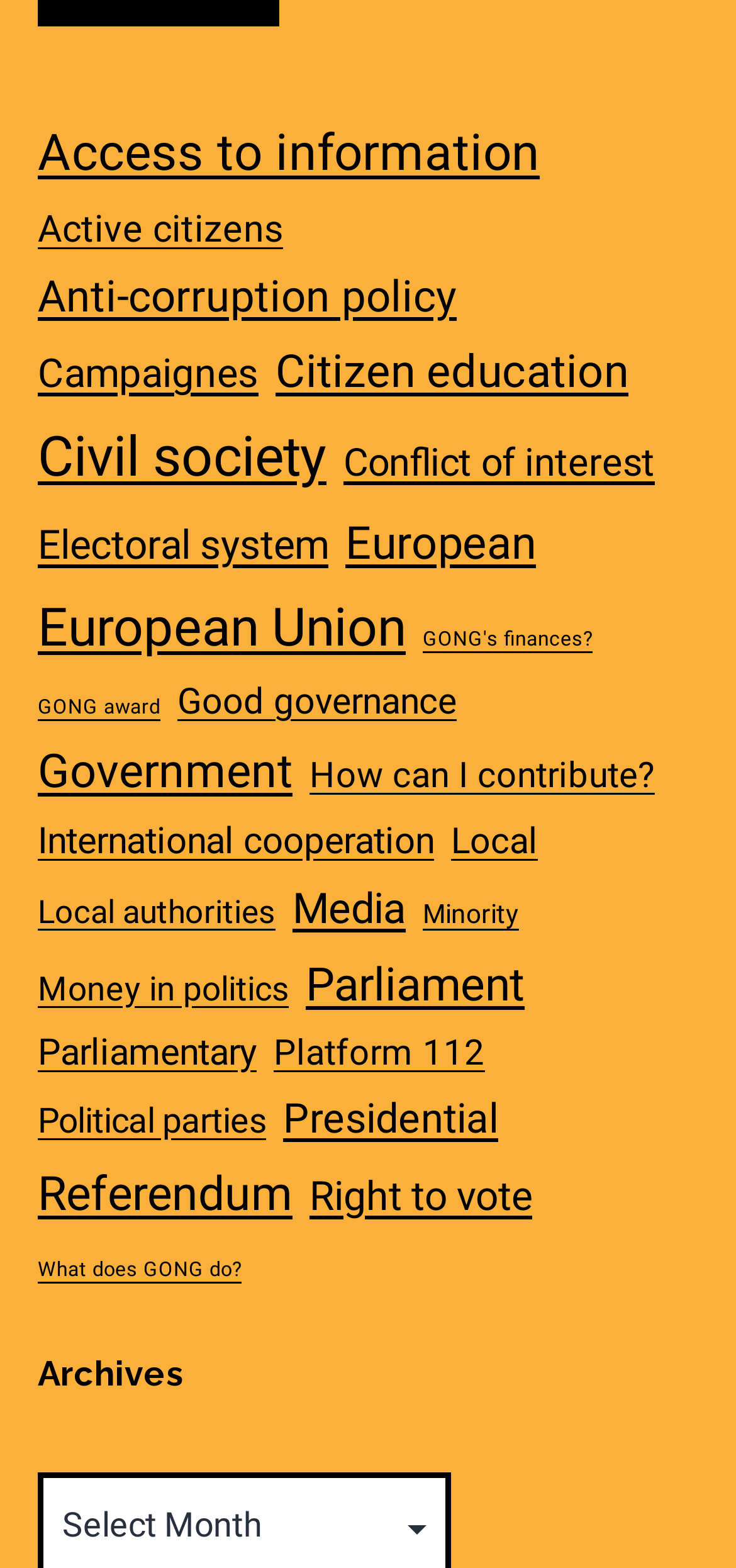Pinpoint the bounding box coordinates of the clickable area necessary to execute the following instruction: "Access information about active citizens". The coordinates should be given as four float numbers between 0 and 1, namely [left, top, right, bottom].

[0.051, 0.126, 0.385, 0.166]